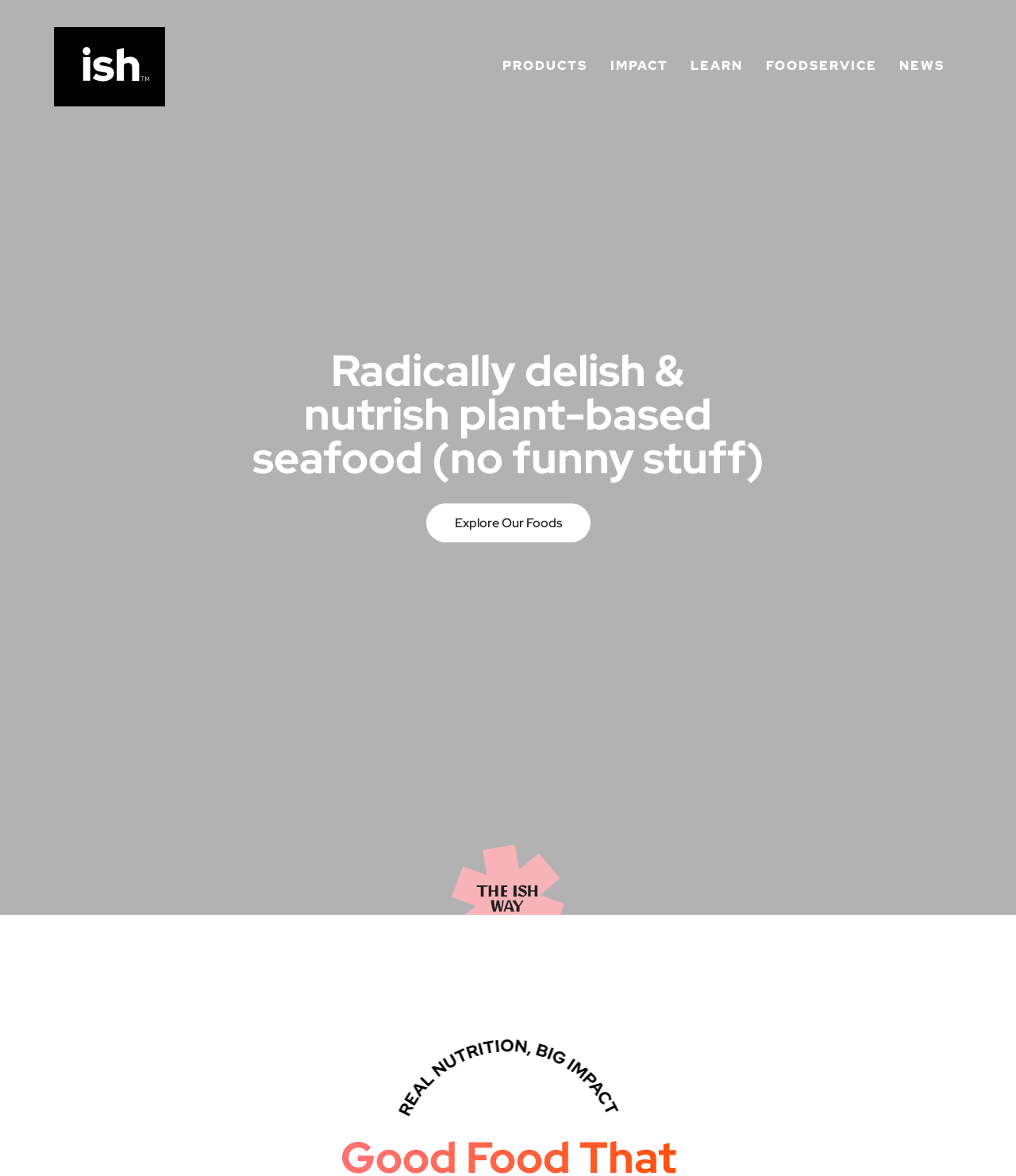What is the main navigation menu composed of?
Examine the webpage screenshot and provide an in-depth answer to the question.

The main navigation menu is composed of five links, namely 'PRODUCTS', 'IMPACT', 'LEARN', 'FOODSERVICE', and 'NEWS', which are located at the top of the webpage.